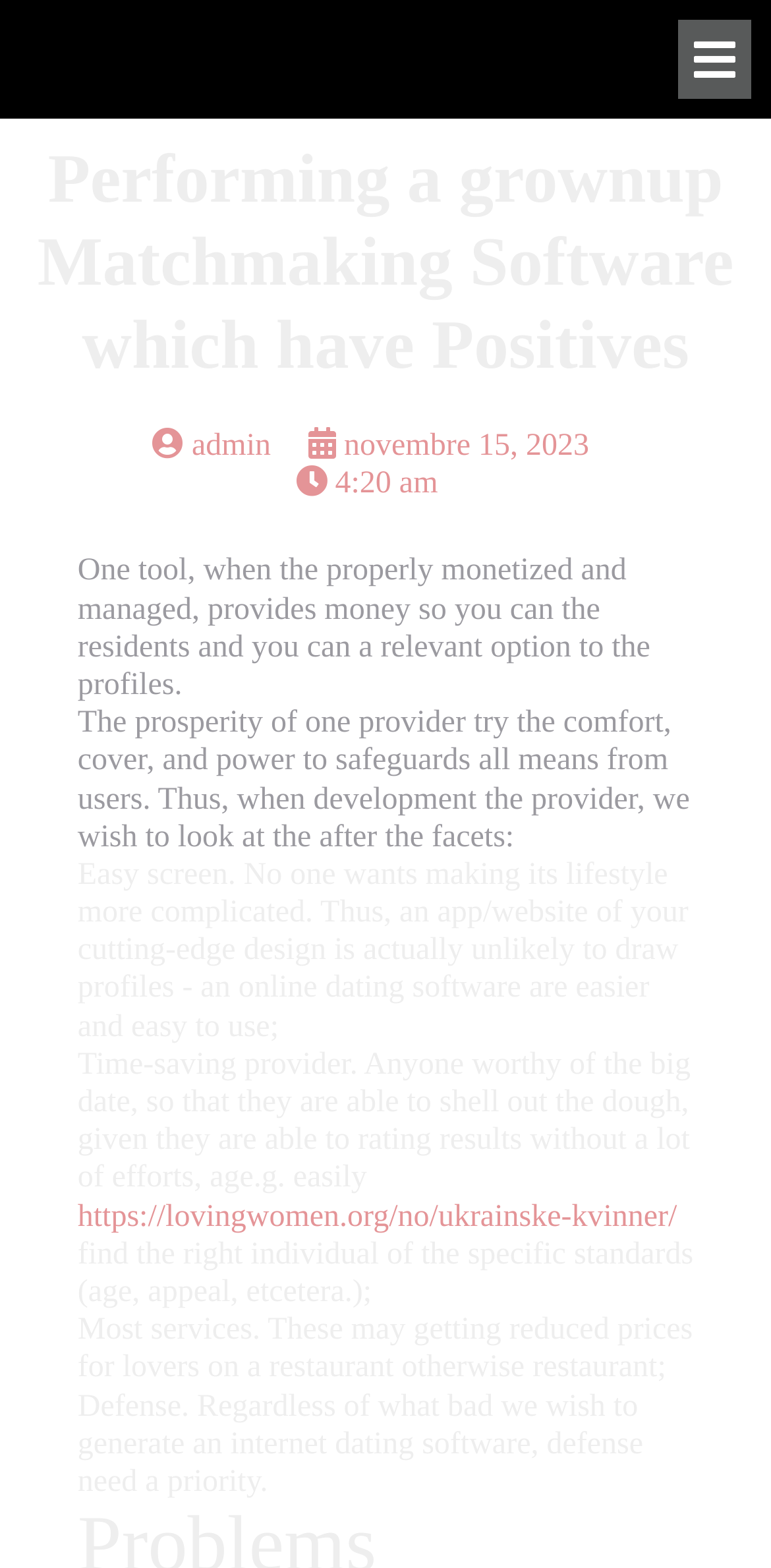What is the purpose of a well-managed online dating software?
Answer the question with a single word or phrase by looking at the picture.

Provides money